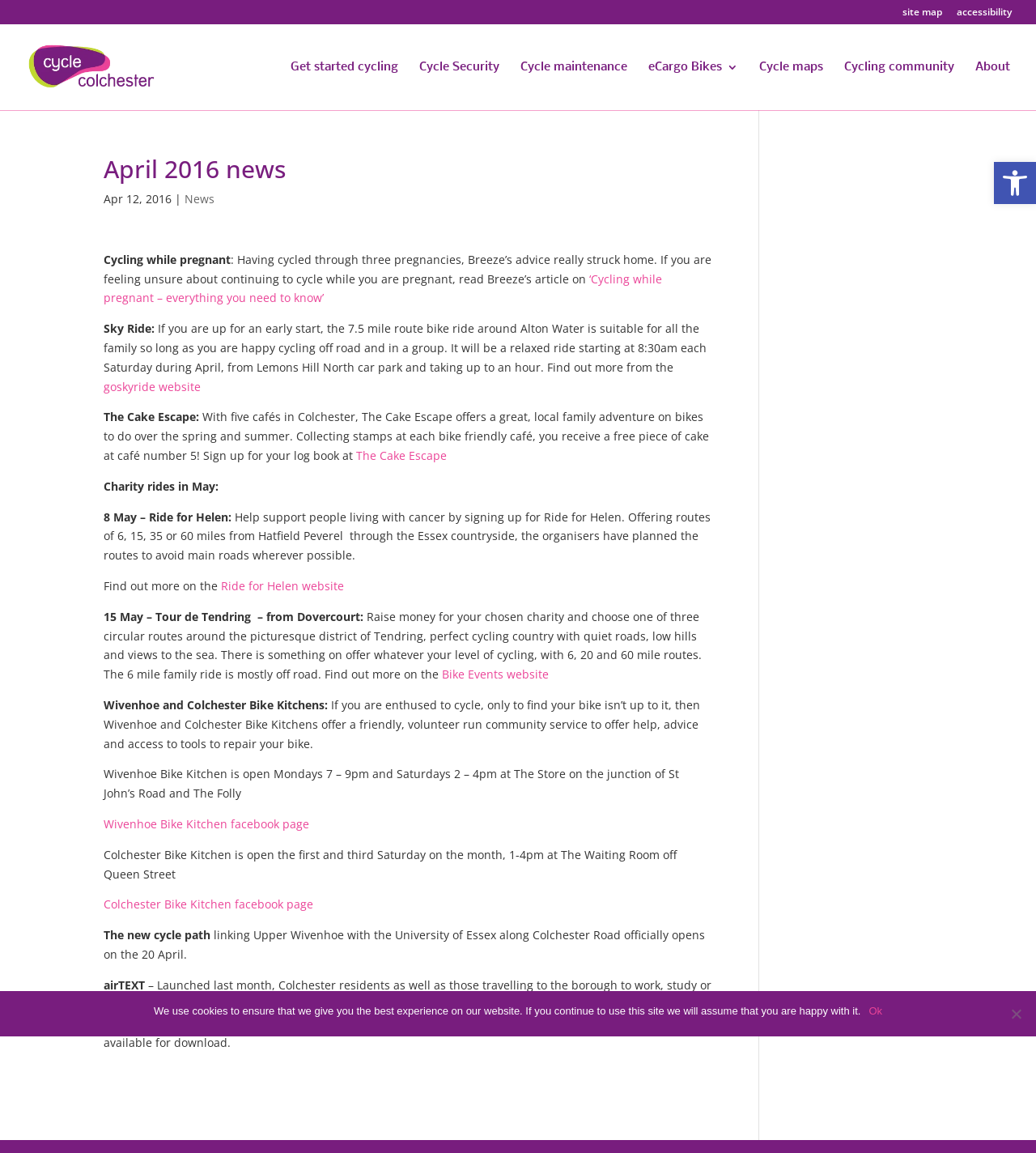What is the airTEXT service?
From the screenshot, provide a brief answer in one word or phrase.

Air quality alerts and health-related information